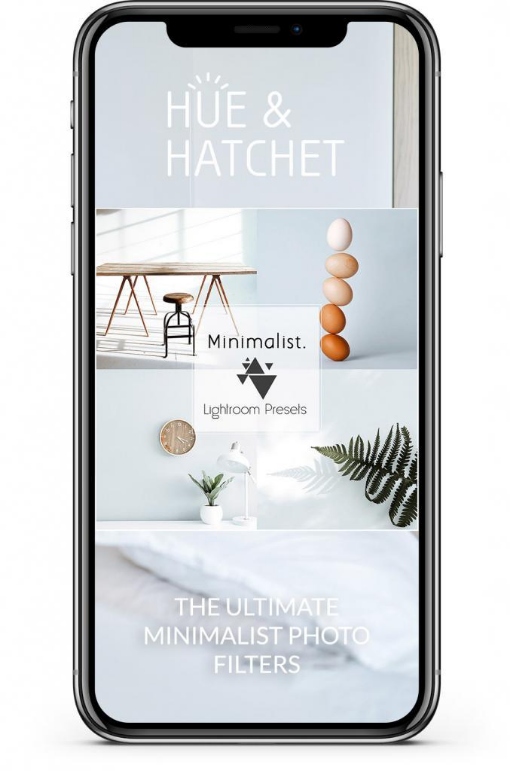Refer to the image and provide an in-depth answer to the question: 
What is the purpose of the curated presets?

The phrase 'THE ULTIMATE MINIMALIST PHOTO FILTERS' invites users to explore these curated presets, perfect for enhancing their photographic efforts while maintaining a clean and modern aesthetic.